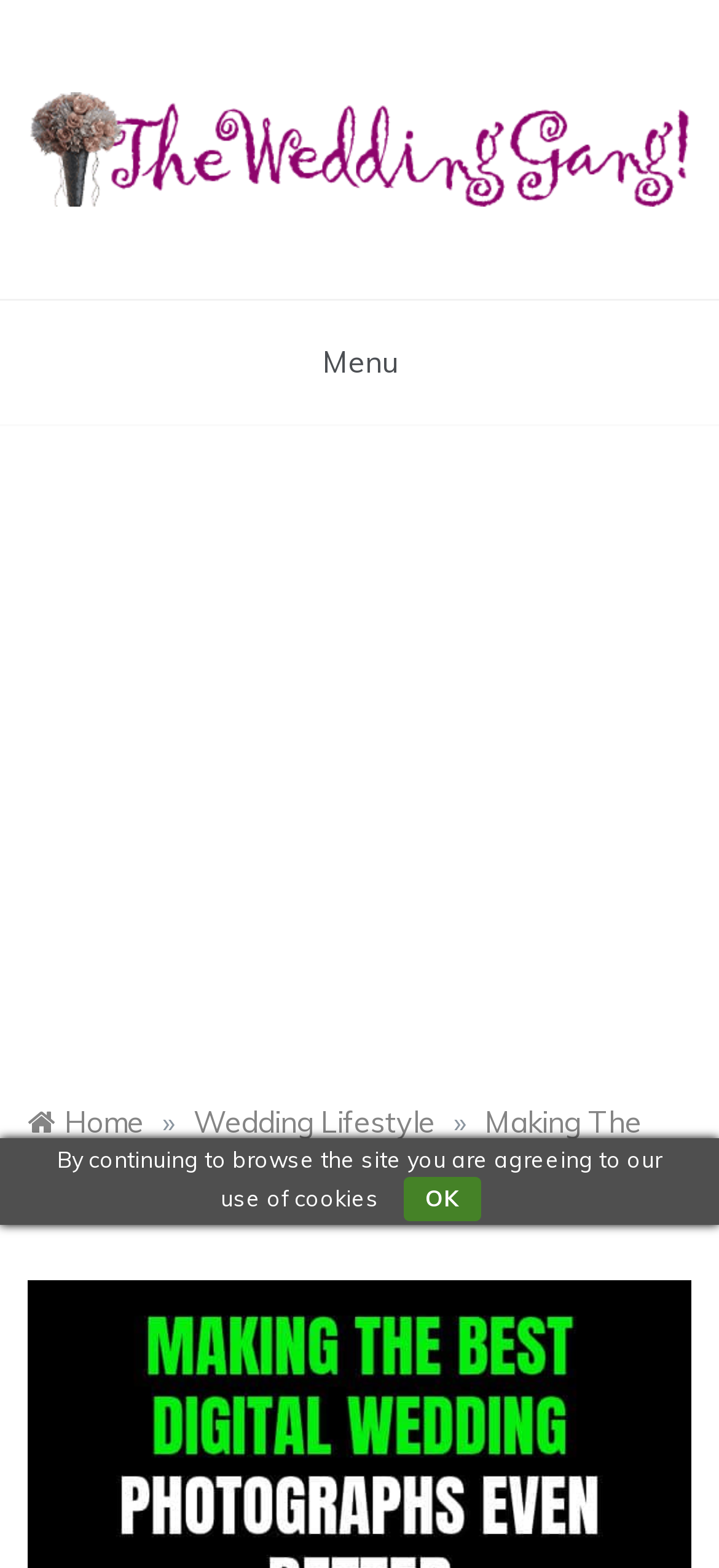What is the text of the static text element below the 'Breadcrumbs' navigation?
Provide a fully detailed and comprehensive answer to the question.

I looked at the elements below the 'Breadcrumbs' navigation and found a static text element with the given text.